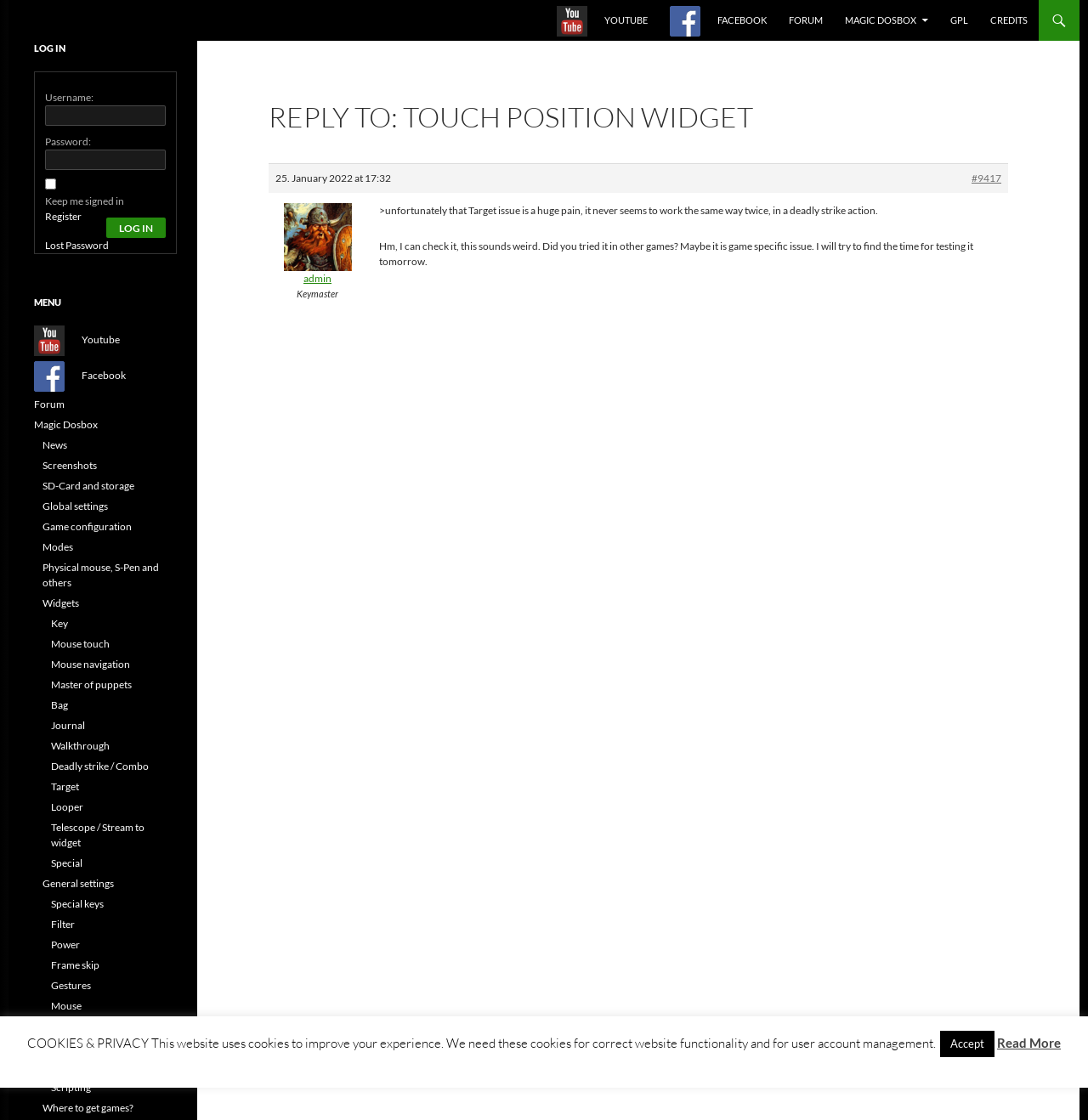Explain the features and main sections of the webpage comprehensively.

This webpage appears to be a forum or discussion board related to MagicDosbox, a gaming platform. At the top of the page, there are several links to social media platforms, including YouTube, Facebook, and a forum. Below these links, there is a main section with an article or post titled "REPLY TO: TOUCH POSITION WIDGET". This post includes a heading, a date and time stamp, and a message from a user named "admin" with the title "Keymaster". The message discusses an issue with a "Target" feature and asks if the user has tried it in other games.

To the left of the main section, there is a sidebar with several headings, including "LOG IN", "MENU", and "COOKIES & PRIVACY". The "LOG IN" section includes fields for username and password, as well as a checkbox to keep the user signed in. There are also links to register, lost password, and other login-related options. The "MENU" section includes a long list of links to various topics, including news, screenshots, game configuration, and more.

At the very bottom of the page, there is a notice about cookies and privacy, which explains that the website uses cookies for correct functionality and user account management. There are buttons to accept or read more about the cookies policy.